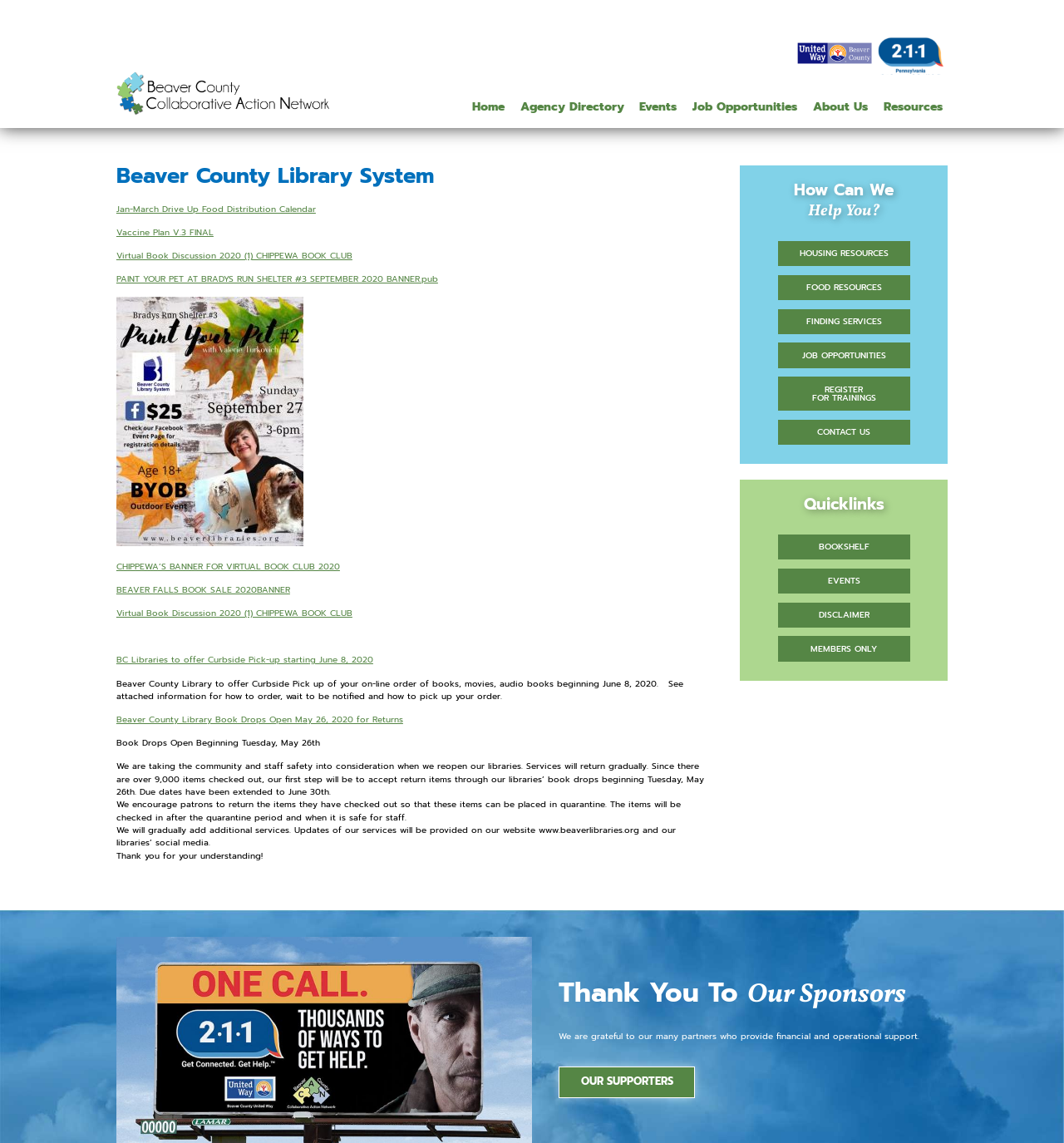Locate the bounding box coordinates of the element I should click to achieve the following instruction: "View Agency Directory".

[0.489, 0.086, 0.586, 0.101]